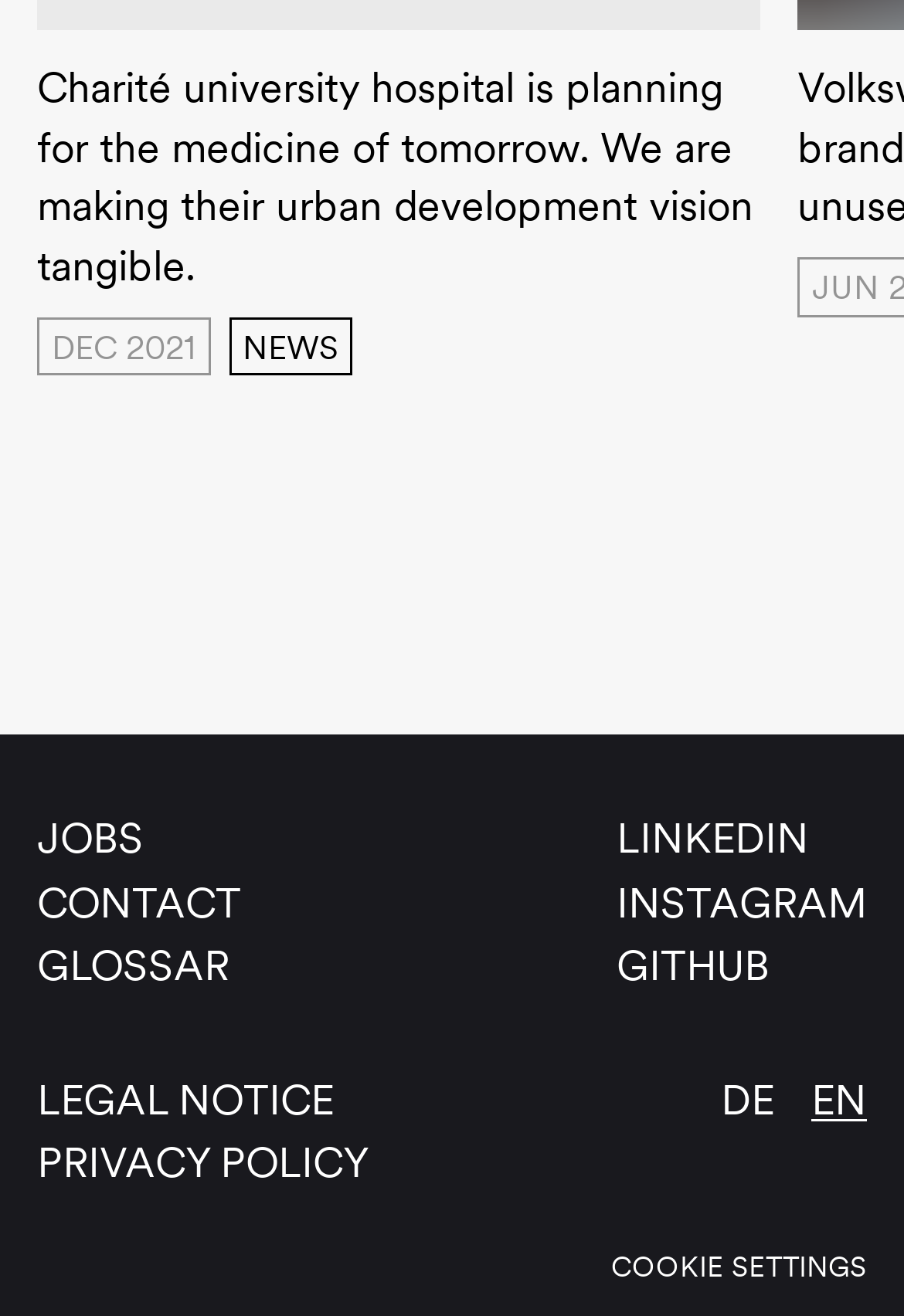What is the month and year mentioned on the page?
Please use the image to provide a one-word or short phrase answer.

DEC 2021